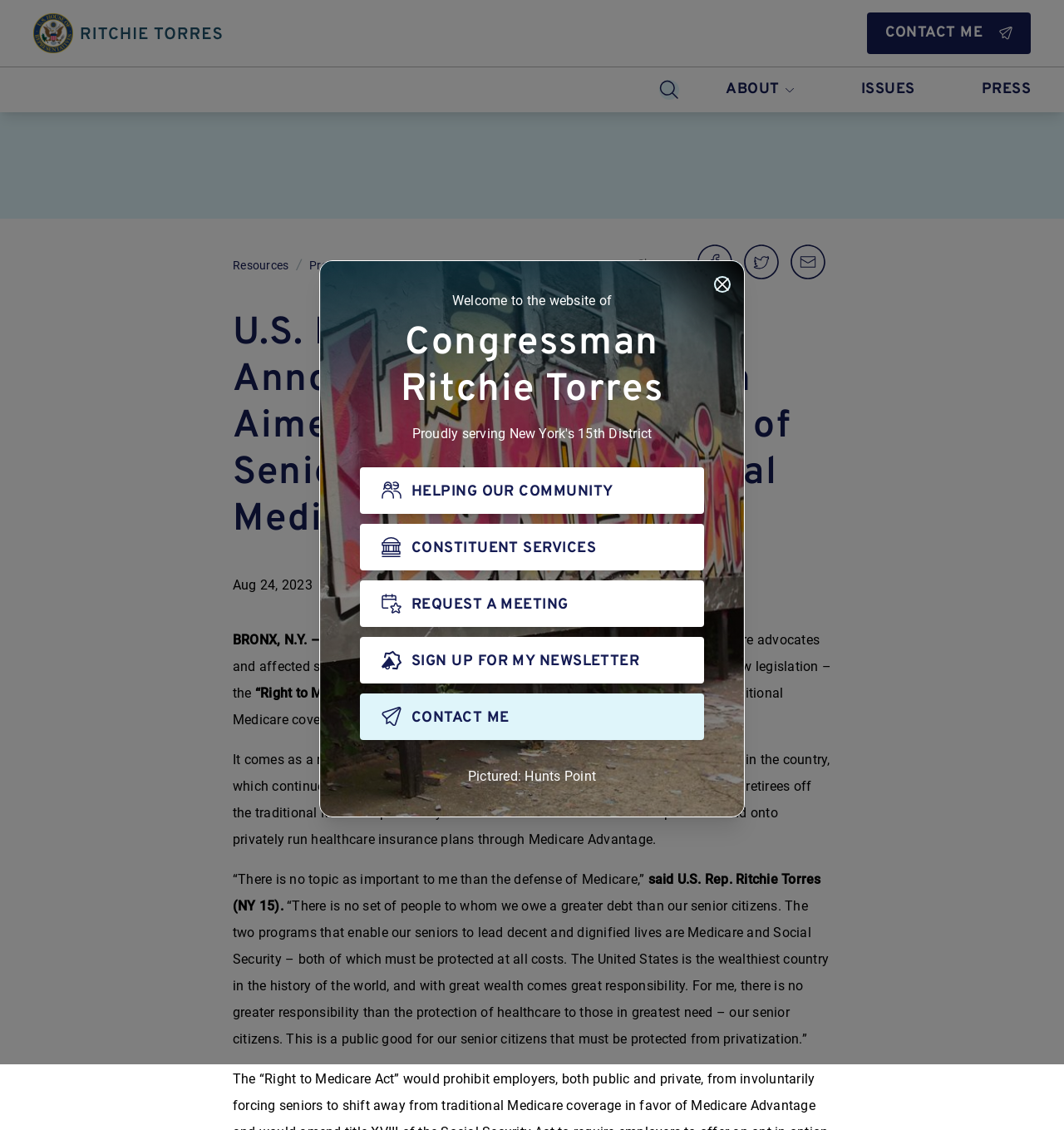How many public sector retirees are affected?
Using the visual information, answer the question in a single word or phrase.

250,000